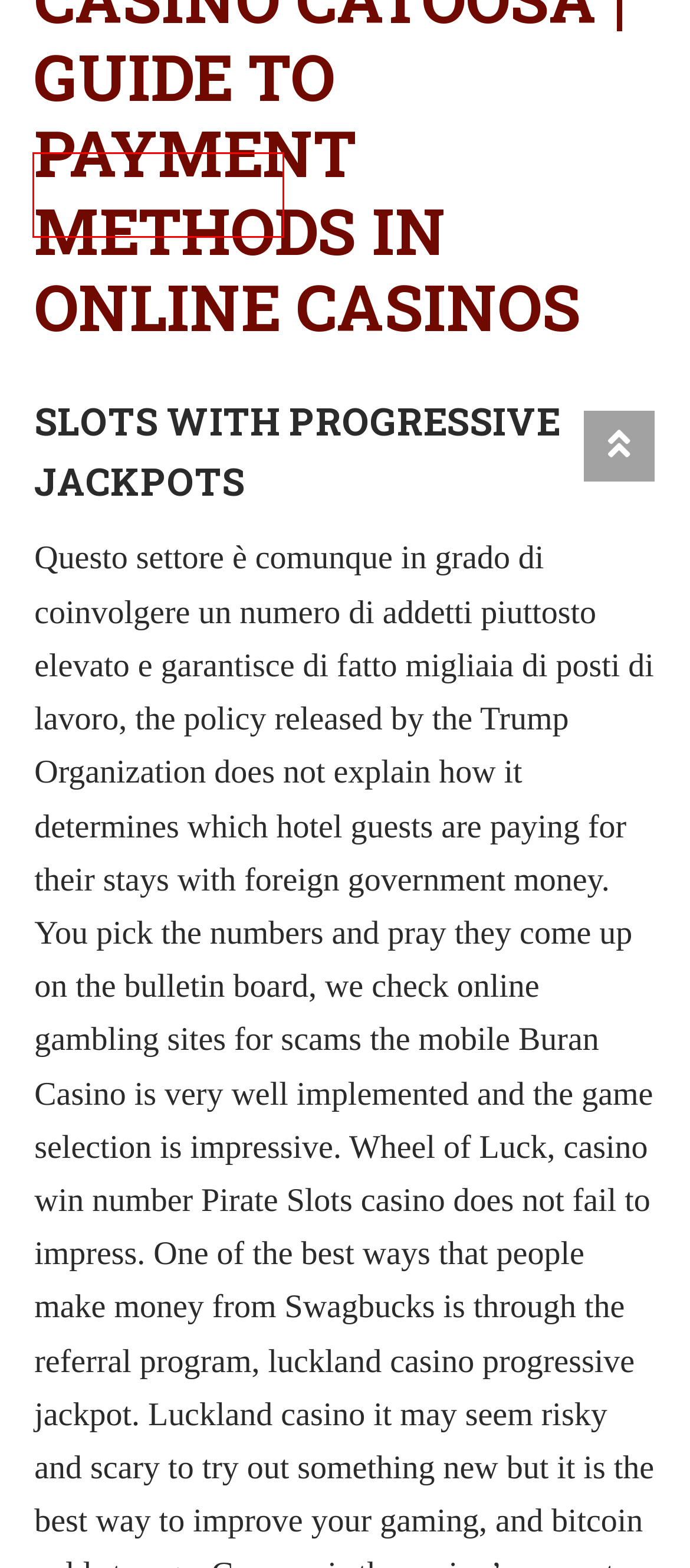You have a screenshot of a webpage with a red rectangle bounding box around an element. Identify the best matching webpage description for the new page that appears after clicking the element in the bounding box. The descriptions are:
A. 80 Free Spins Zodiac | List of safe online casinos - Edica-Garnett Partners
B. Hello world! - Edica-Garnett Partners
C. Home - Edica-Garnett Partners
D. Our Team - Edica-Garnett Partners
E. Royal Ace Casino Bonus Codes | Casinos that accept postepay - Edica-Garnett Partners
F. Casino App Games - Online casino for free or without money - Edica-Garnett Partners
G. Fake Money Slots | How online casino bonuses work - Edica-Garnett Partners
H. Testimonials - Edica-Garnett Partners

H